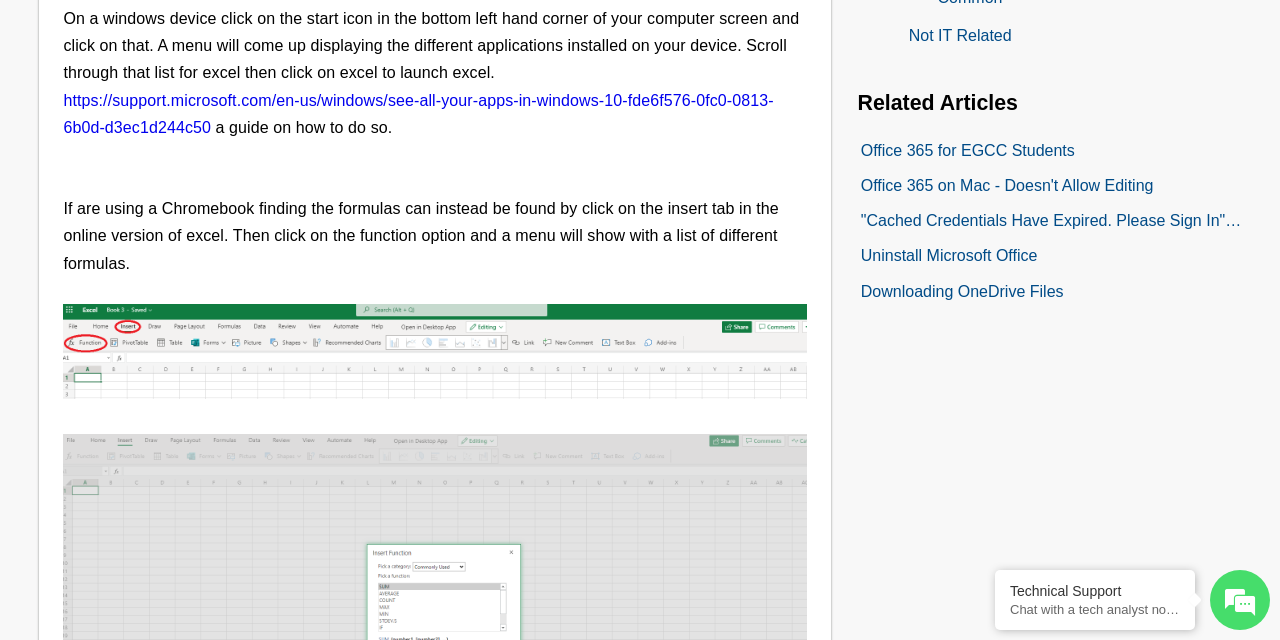Locate the UI element described as follows: "https://support.microsoft.com/en-us/windows/see-all-your-apps-in-windows-10-fde6f576-0fc0-0813-6b0d-d3ec1d244c50". Return the bounding box coordinates as four float numbers between 0 and 1 in the order [left, top, right, bottom].

[0.05, 0.143, 0.604, 0.212]